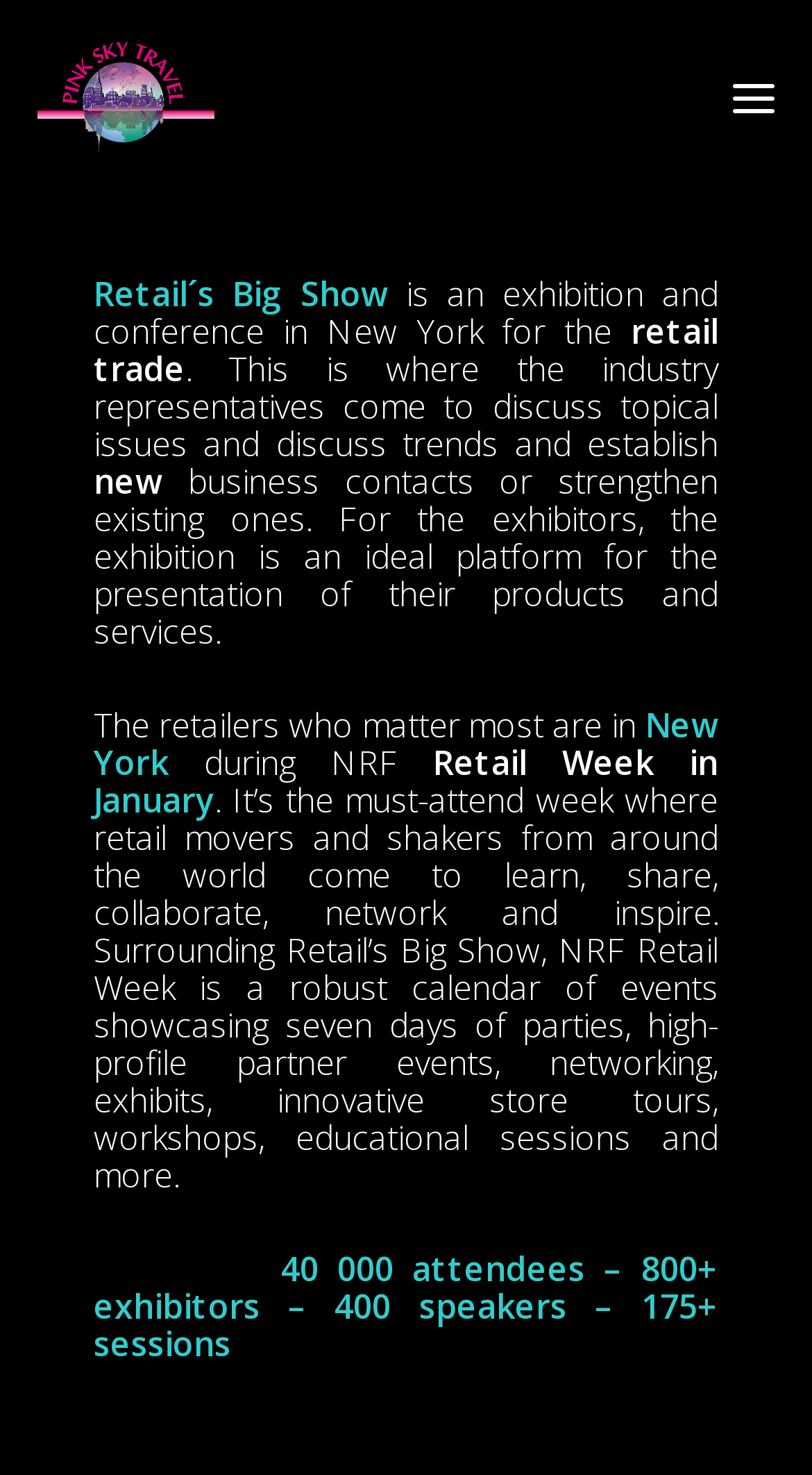What is the name of the exhibition?
Refer to the image and provide a one-word or short phrase answer.

Retail's Big Show